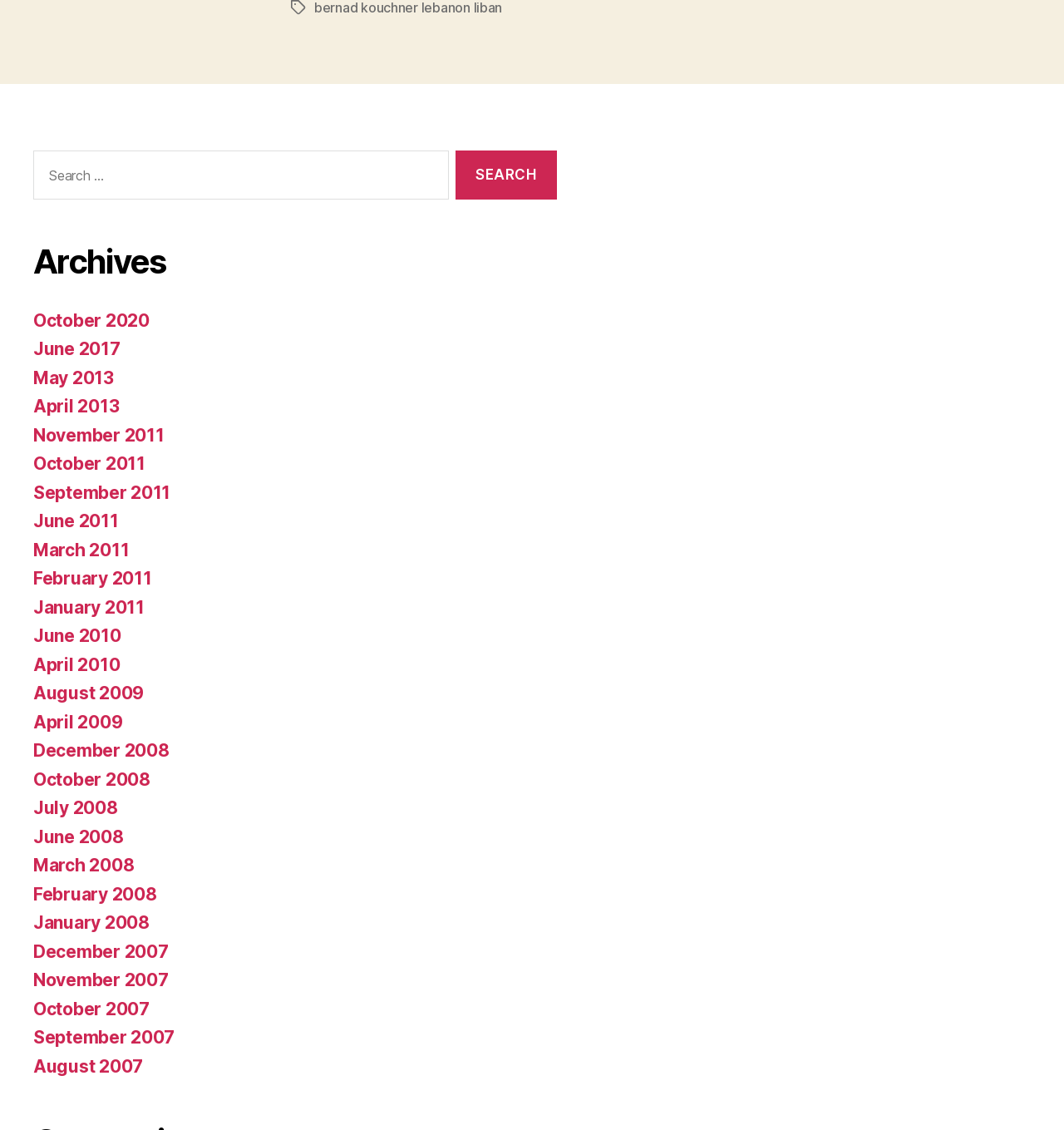Locate the bounding box of the UI element described in the following text: "parent_node: Search for: value="Search"".

[0.428, 0.133, 0.523, 0.177]